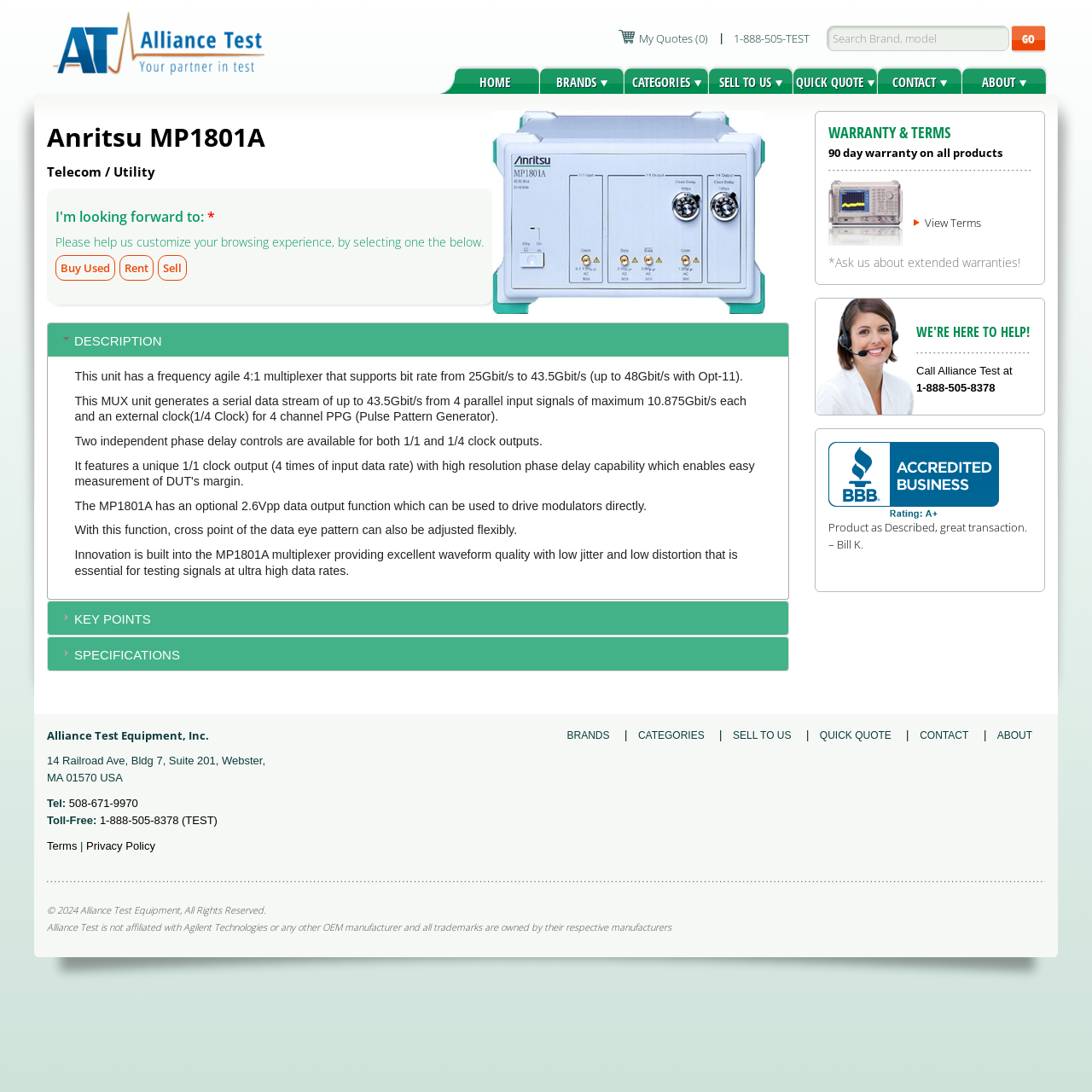Answer in one word or a short phrase: 
What is the name of the product?

Anritsu MP1801A